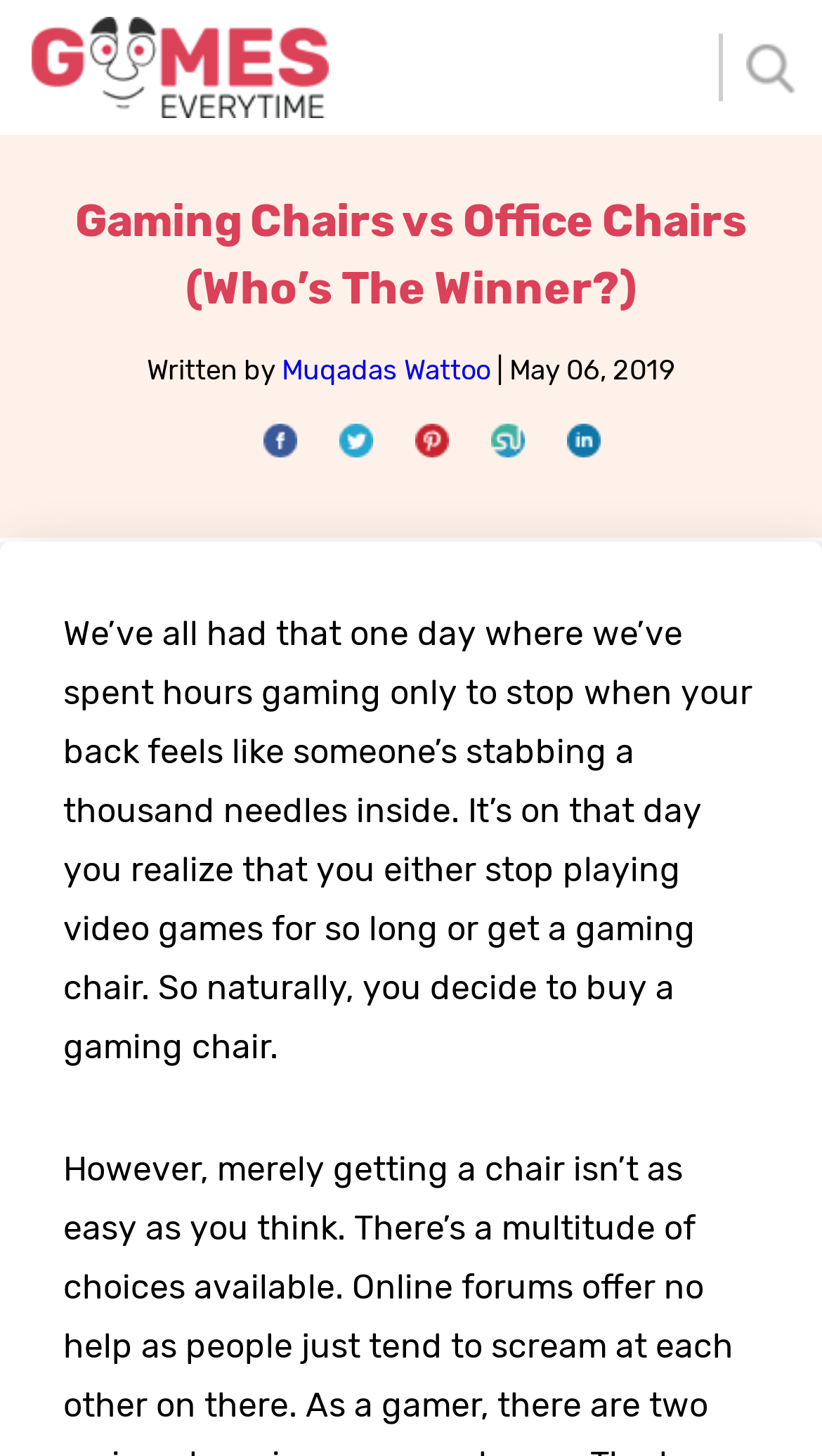Determine the main heading text of the webpage.

Gaming Chairs vs Office Chairs (Who’s The Winner?)